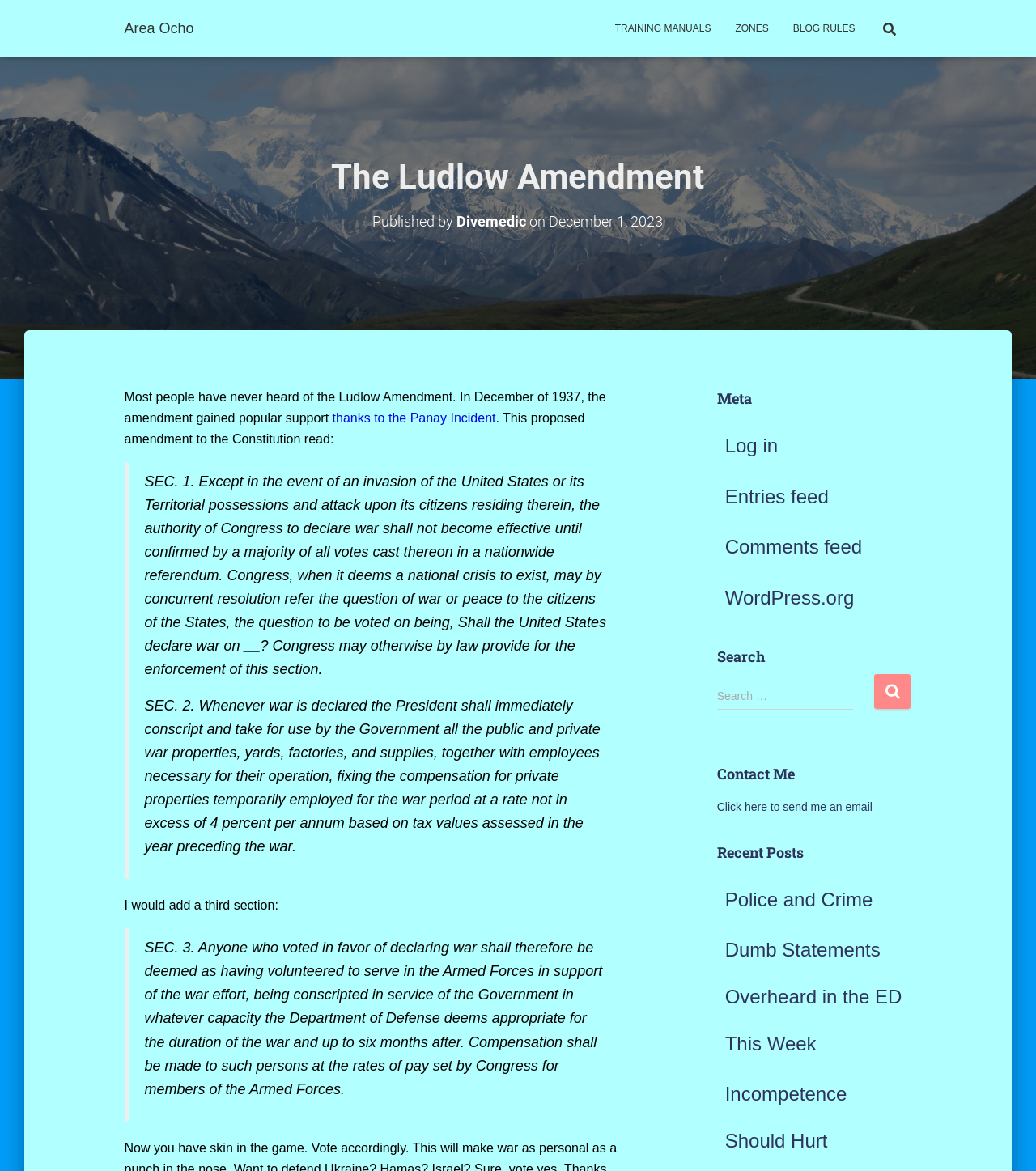Pinpoint the bounding box coordinates of the clickable element needed to complete the instruction: "Read the blog post about the Ludlow Amendment". The coordinates should be provided as four float numbers between 0 and 1: [left, top, right, bottom].

[0.185, 0.131, 0.815, 0.172]